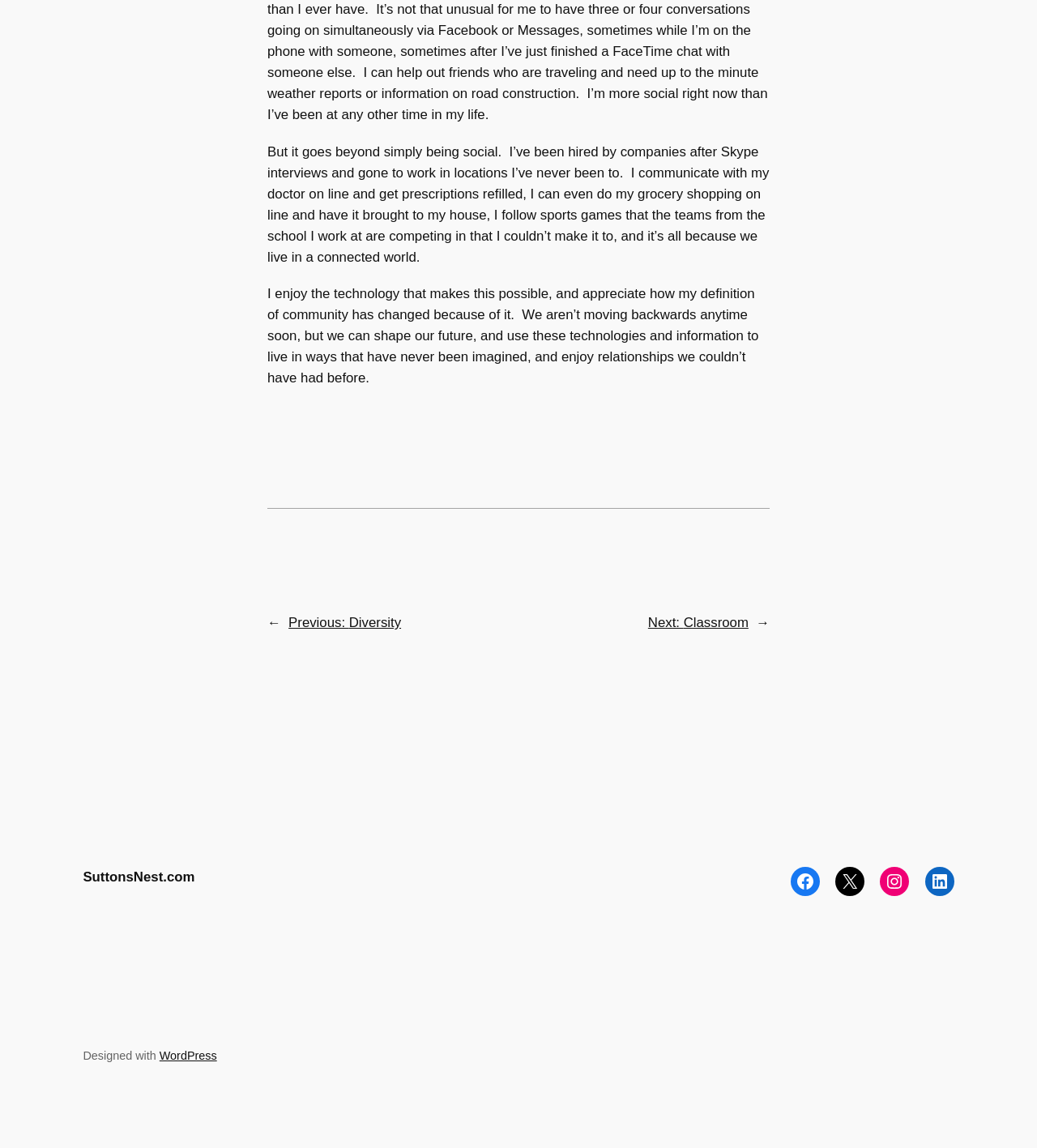Find the bounding box coordinates for the area you need to click to carry out the instruction: "visit SuttonsNest.com". The coordinates should be four float numbers between 0 and 1, indicated as [left, top, right, bottom].

[0.08, 0.757, 0.188, 0.771]